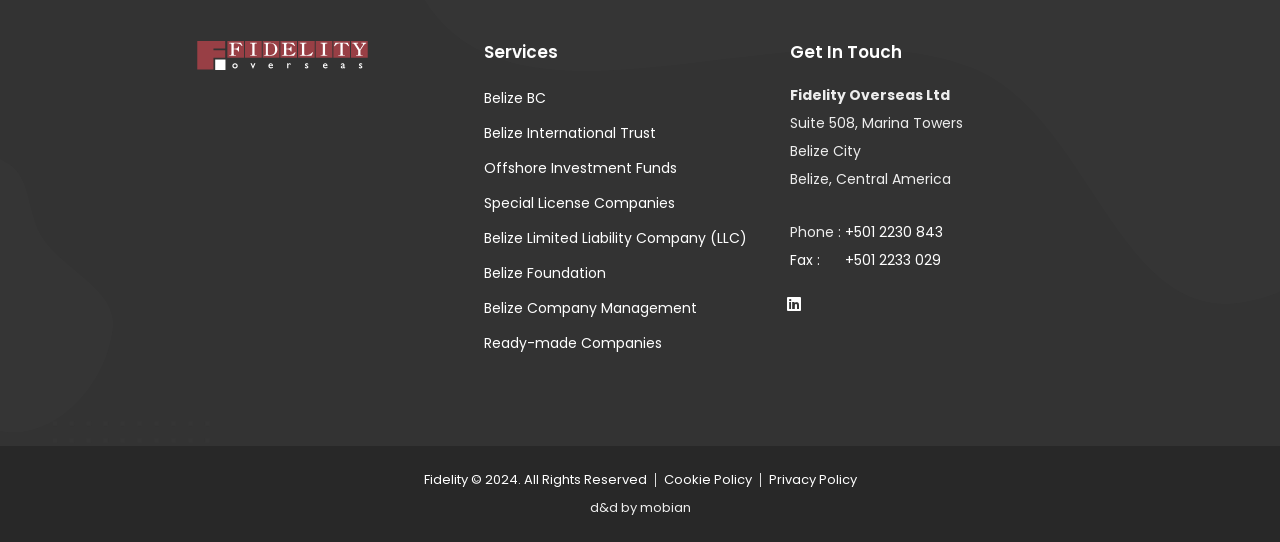Reply to the question with a single word or phrase:
What is the phone number of the company?

+501 2230 843